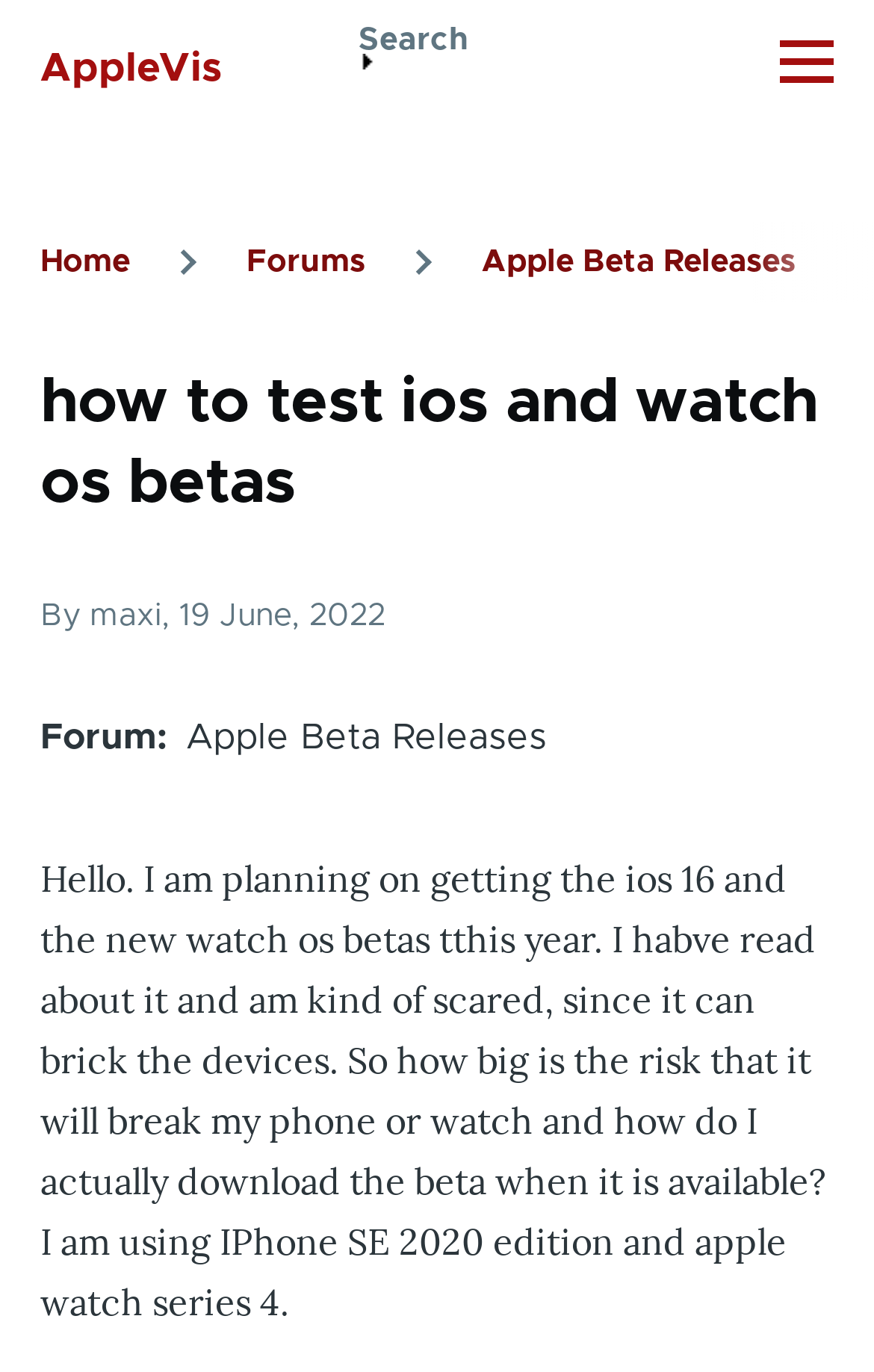Please provide a brief answer to the question using only one word or phrase: 
What is the category of the current forum topic?

Apple Beta Releases